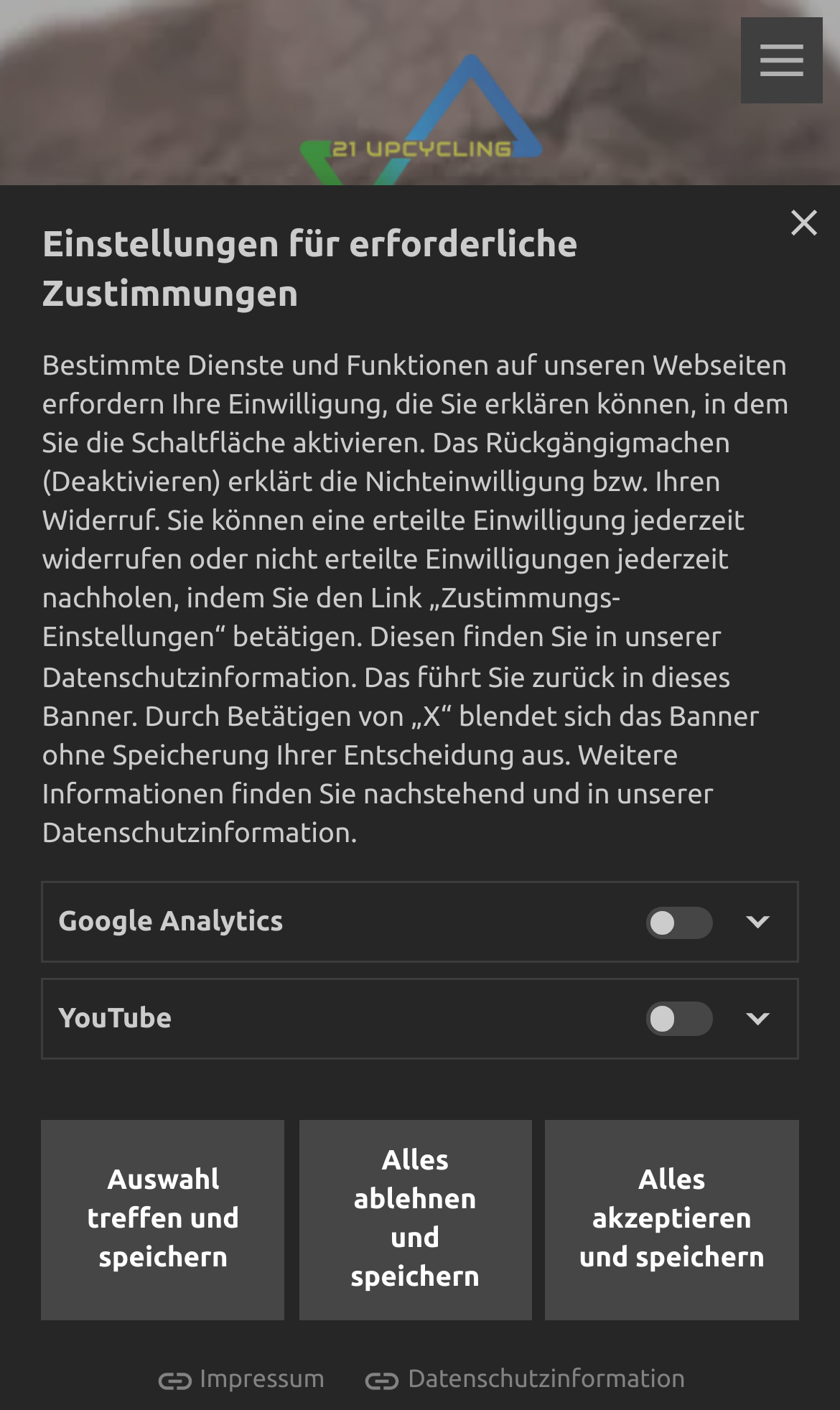Use a single word or phrase to answer the following:
How many buttons are there in the consent banner?

4